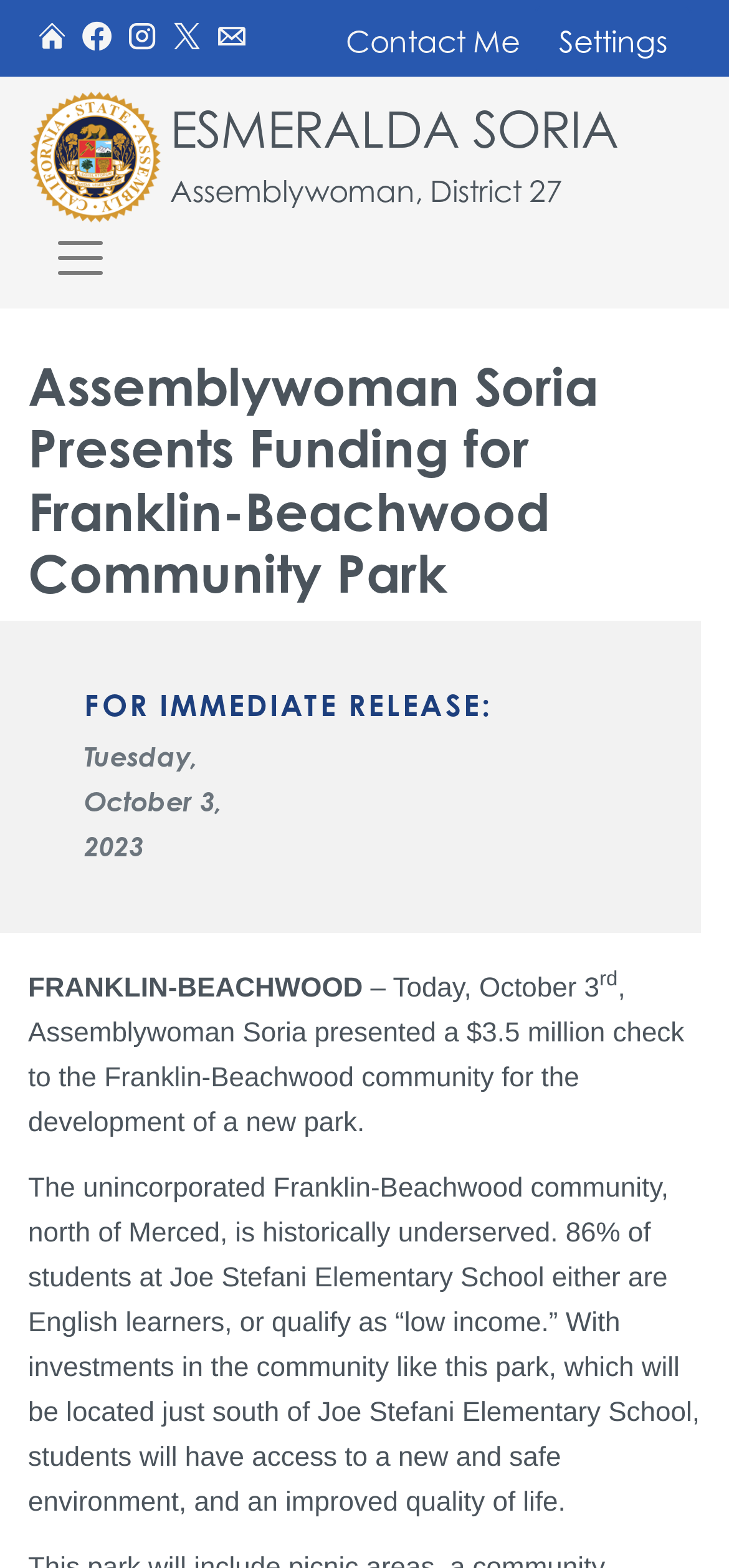Specify the bounding box coordinates for the region that must be clicked to perform the given instruction: "Contact Assemblywoman Soria".

[0.474, 0.012, 0.713, 0.041]